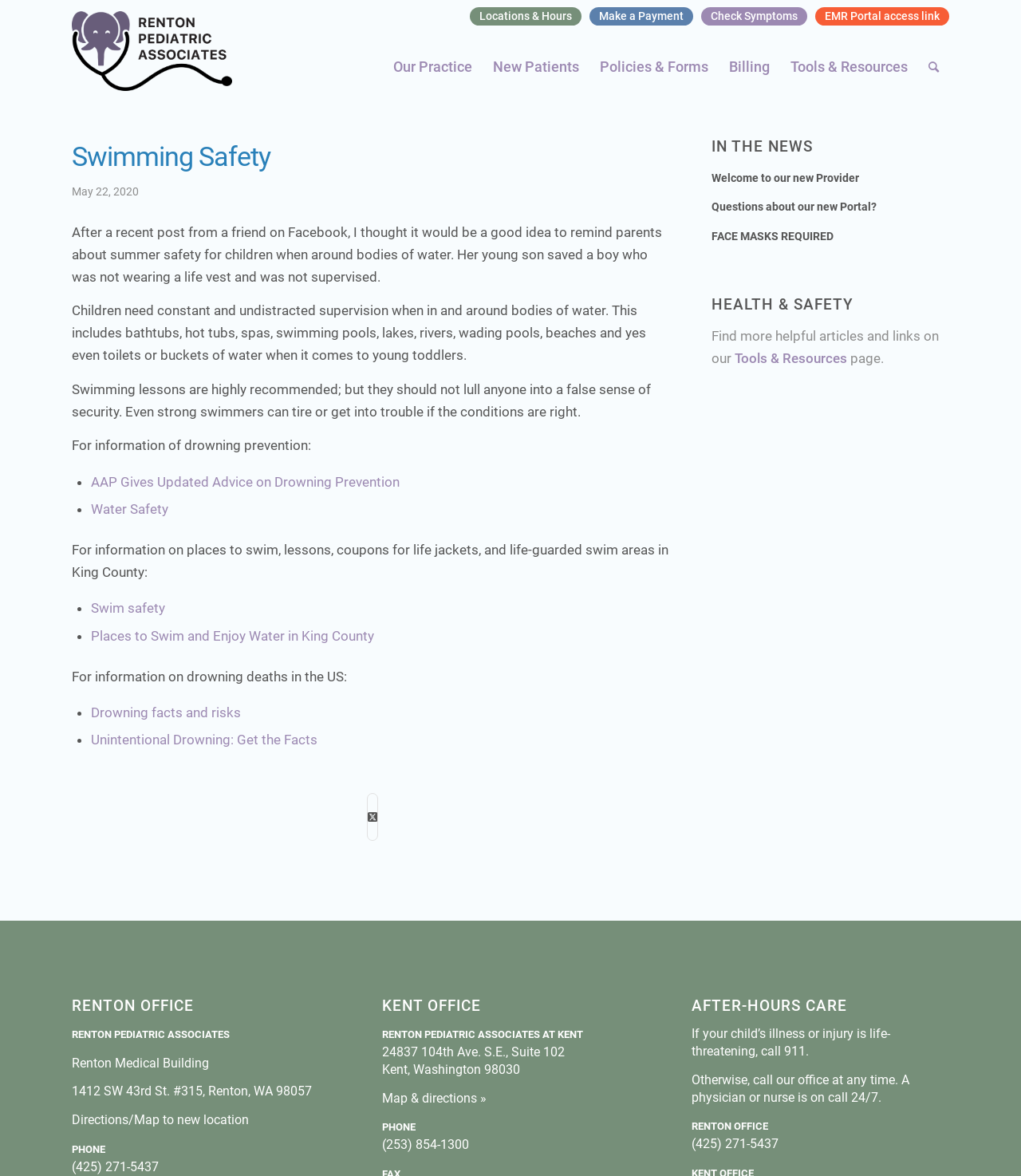Identify the bounding box for the described UI element. Provide the coordinates in (top-left x, top-left y, bottom-right x, bottom-right y) format with values ranging from 0 to 1: Map & directions »

[0.374, 0.927, 0.476, 0.94]